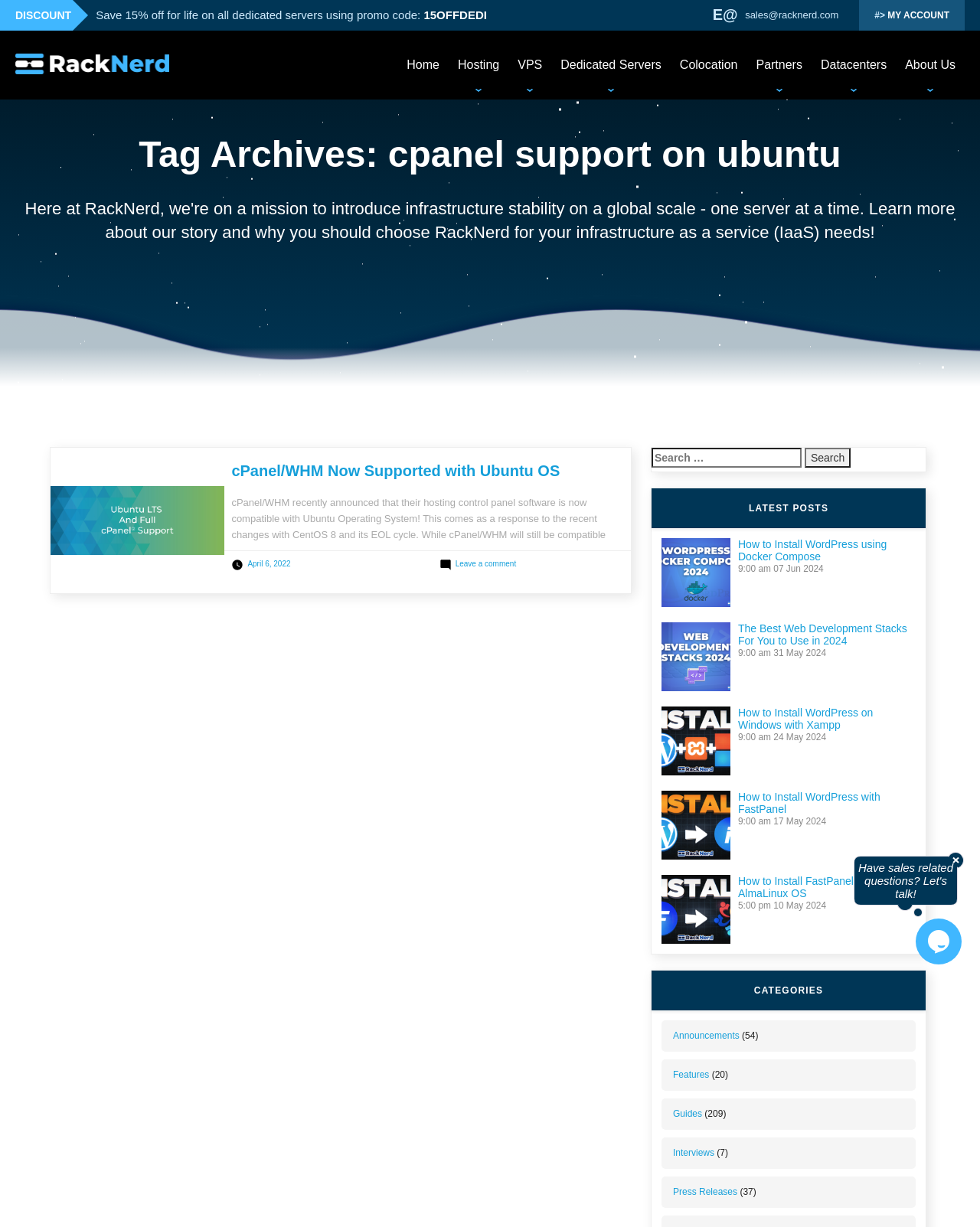Given the webpage screenshot and the description, determine the bounding box coordinates (top-left x, top-left y, bottom-right x, bottom-right y) that define the location of the UI element matching this description: April 6, 2022

[0.253, 0.456, 0.297, 0.463]